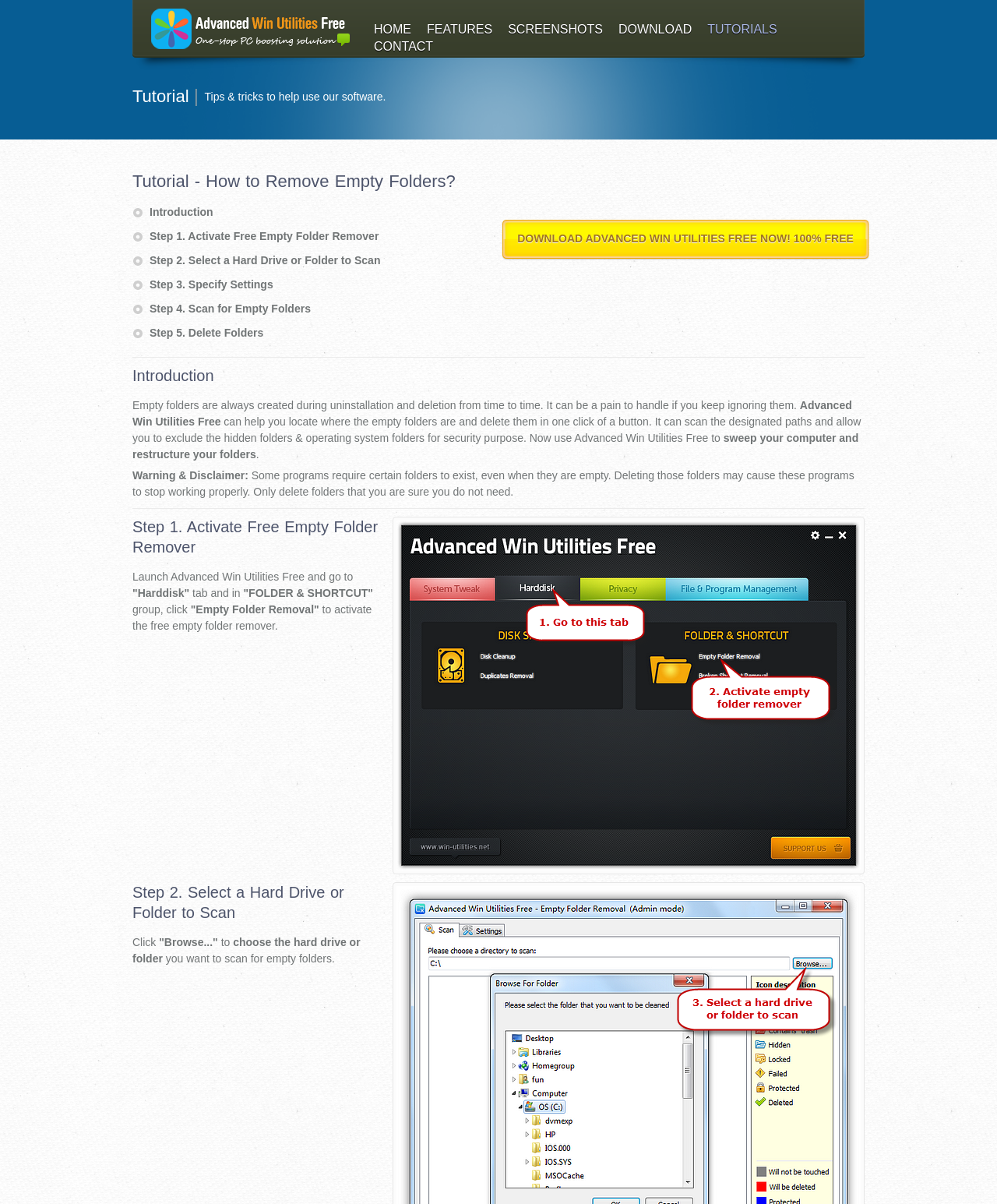Determine the bounding box coordinates for the HTML element mentioned in the following description: "Tutorials". The coordinates should be a list of four floats ranging from 0 to 1, represented as [left, top, right, bottom].

[0.71, 0.019, 0.779, 0.03]